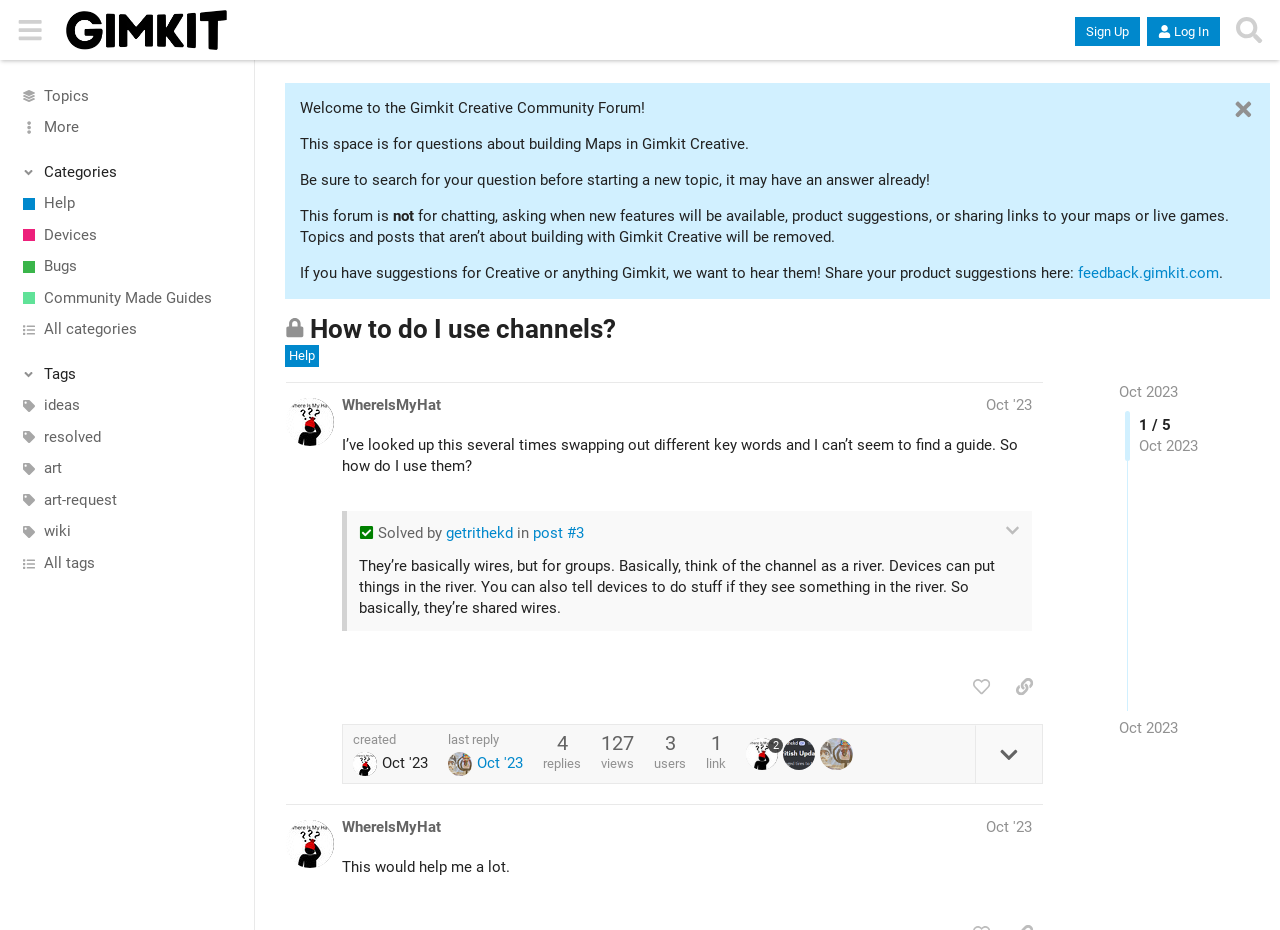Identify the coordinates of the bounding box for the element that must be clicked to accomplish the instruction: "Click on the 'Sign Up' button".

[0.84, 0.018, 0.89, 0.049]